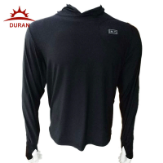Provide a one-word or one-phrase answer to the question:
What is the purpose of the Duran logo on the shirt?

Emphasizing branding and quality